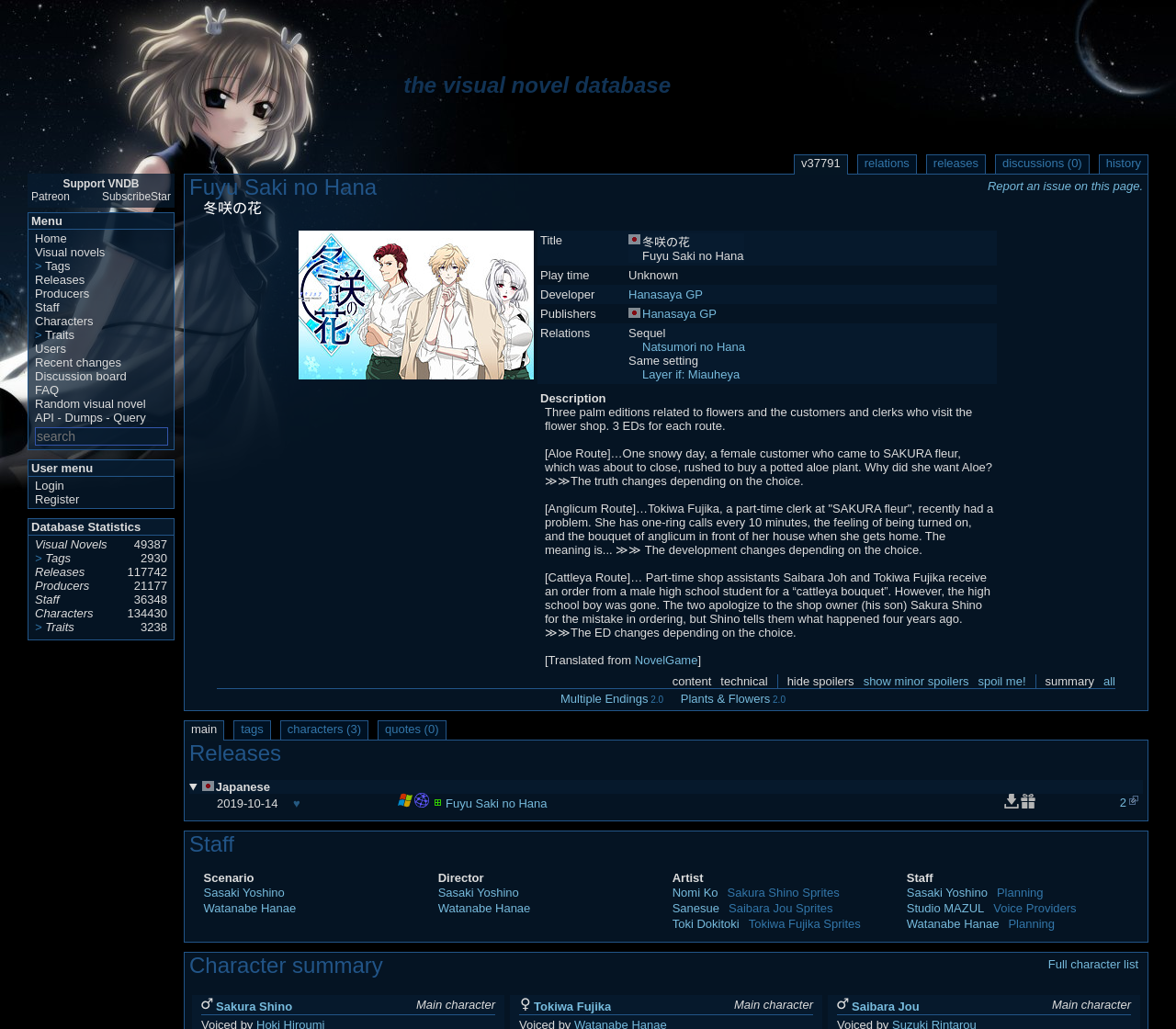What is the number of visual novels according to the database statistics?
Answer the question using a single word or phrase, according to the image.

49387